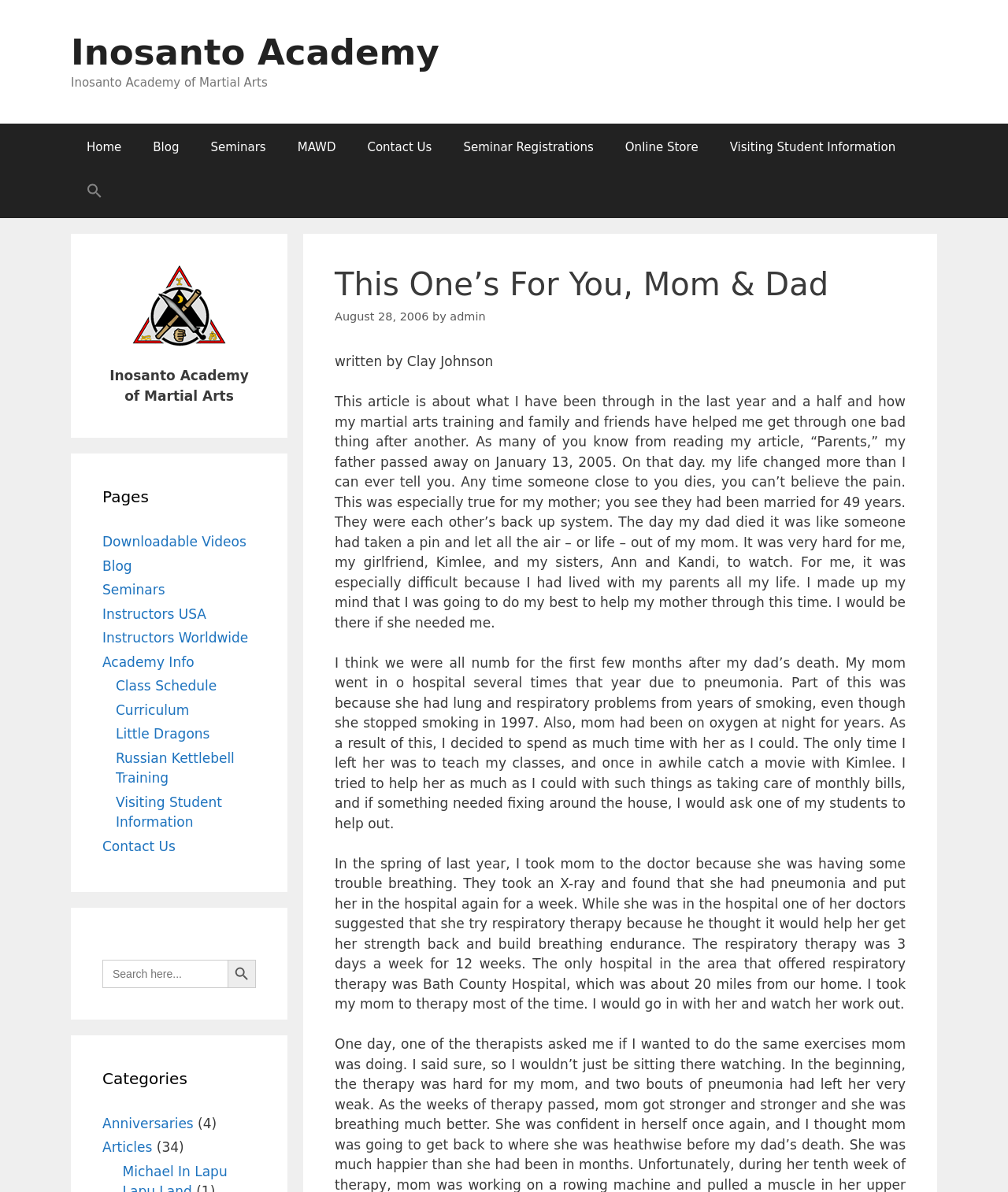How many links are there in the primary navigation section? Using the information from the screenshot, answer with a single word or phrase.

8